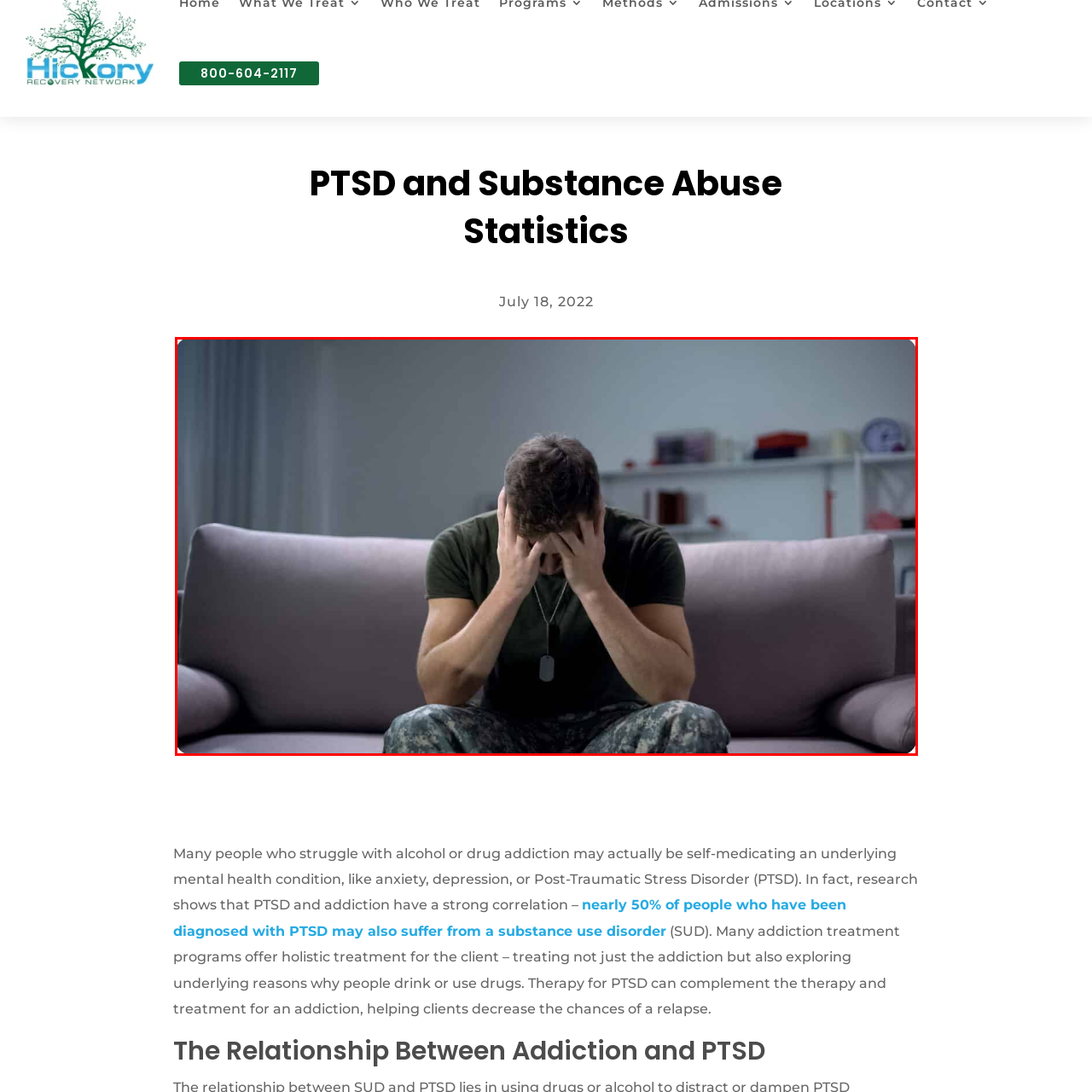Explain in detail what is happening in the image enclosed by the red border.

The image depicts a soldier sitting on a couch, with his head bowed down and hands covering his face, conveying a profound sense of distress and struggle. He is dressed in a military-style green shirt and camouflage pants, indicative of his background. The setting appears to be a calming yet somber living room, with a neutral color palette and soft lighting, emphasizing the gravity of his emotional state. This visual poignantly reflects the themes addressed in discussions about PTSD and substance abuse statistics, particularly the challenges faced by individuals who may resort to self-medication due to underlying mental health conditions. Research indicates a strong correlation between PTSD and addiction, highlighting the importance of holistic treatment approaches that address both the addiction and the mental health issues contributing to it.